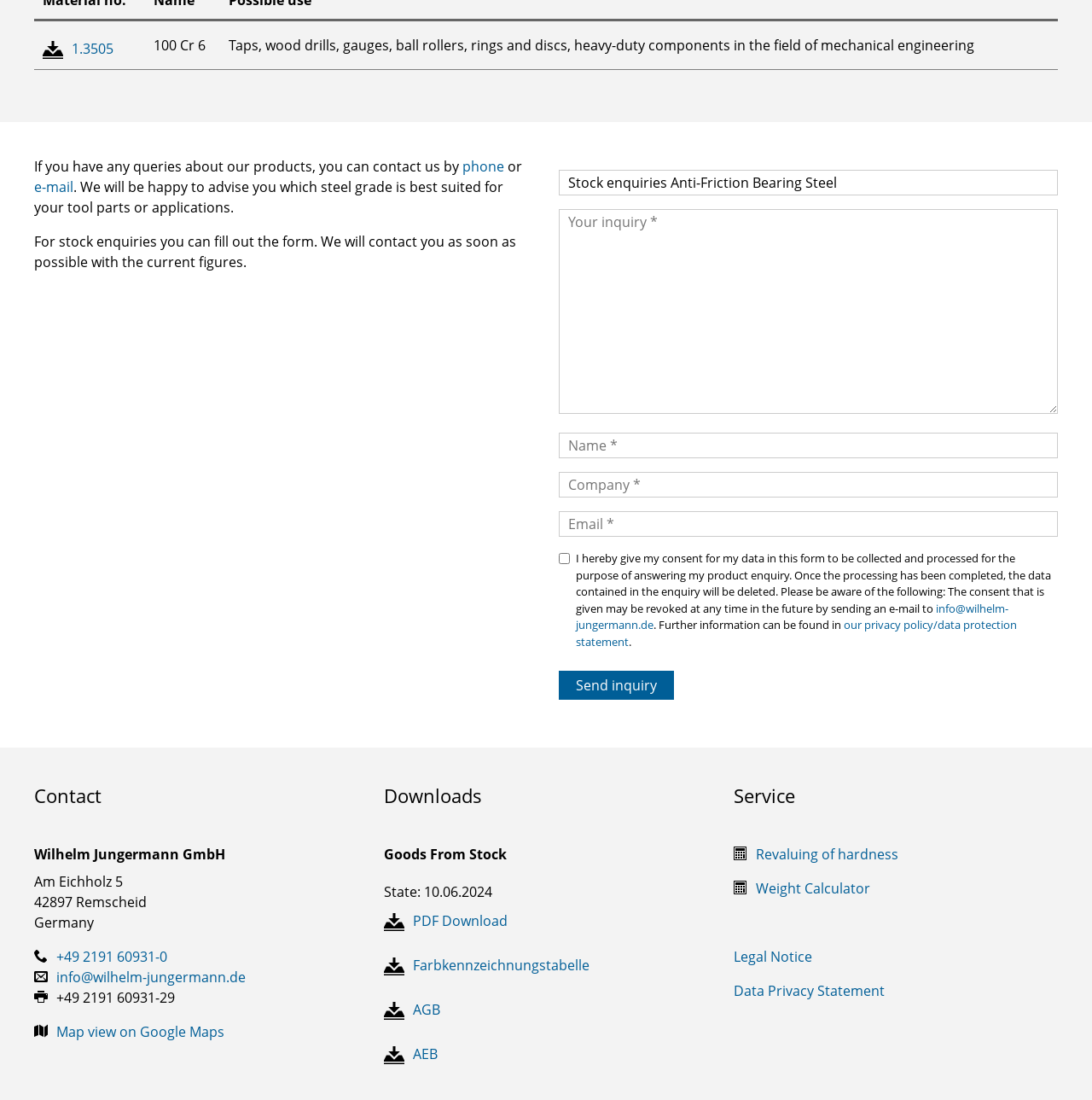Please specify the coordinates of the bounding box for the element that should be clicked to carry out this instruction: "View the company's location on Google Maps". The coordinates must be four float numbers between 0 and 1, formatted as [left, top, right, bottom].

[0.052, 0.93, 0.205, 0.947]